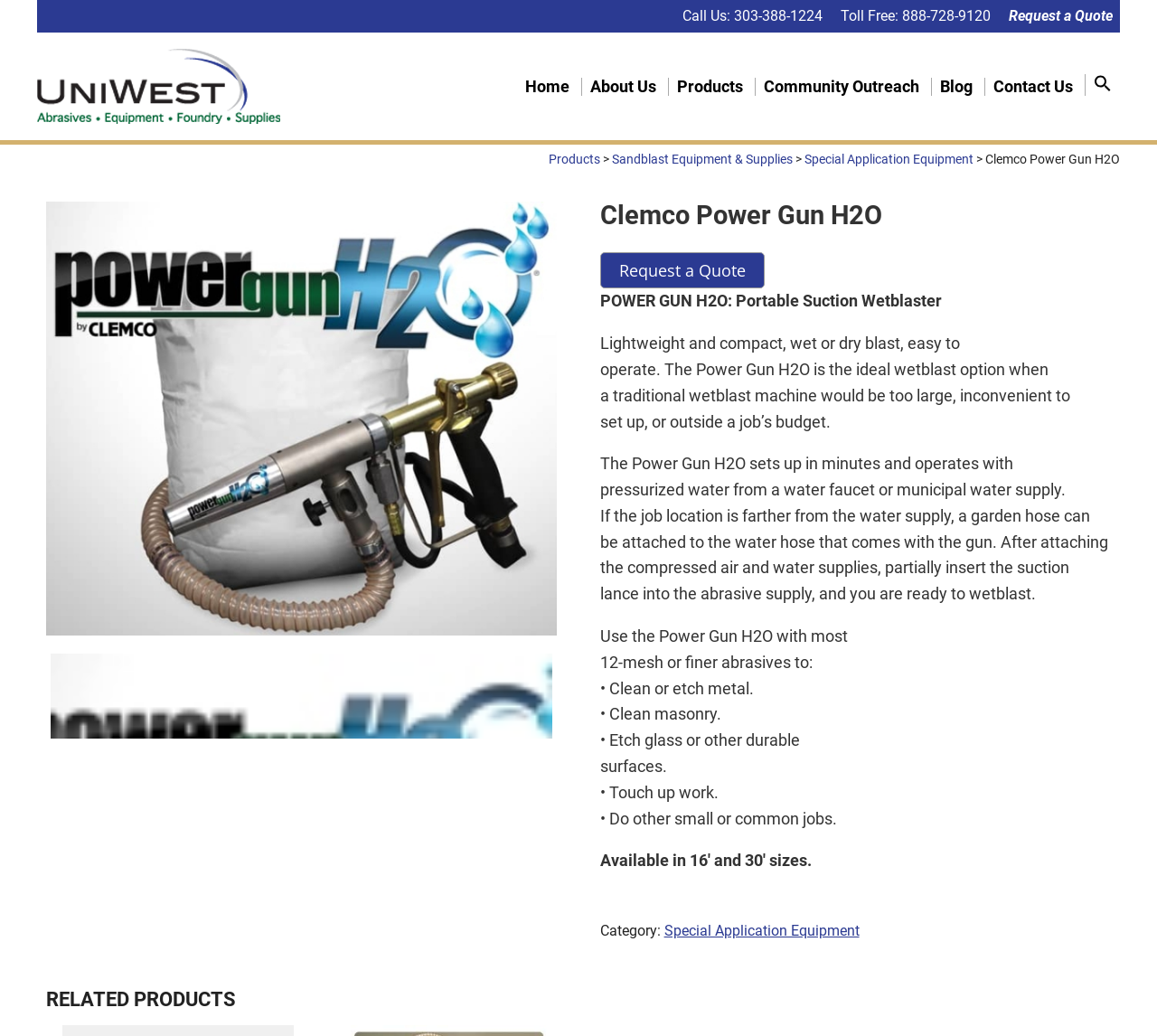What type of equipment is the Power Gun H2O?
Could you answer the question in a detailed manner, providing as much information as possible?

The Power Gun H2O is a type of Special Application Equipment, as mentioned in the link 'Special Application Equipment' under the category section.